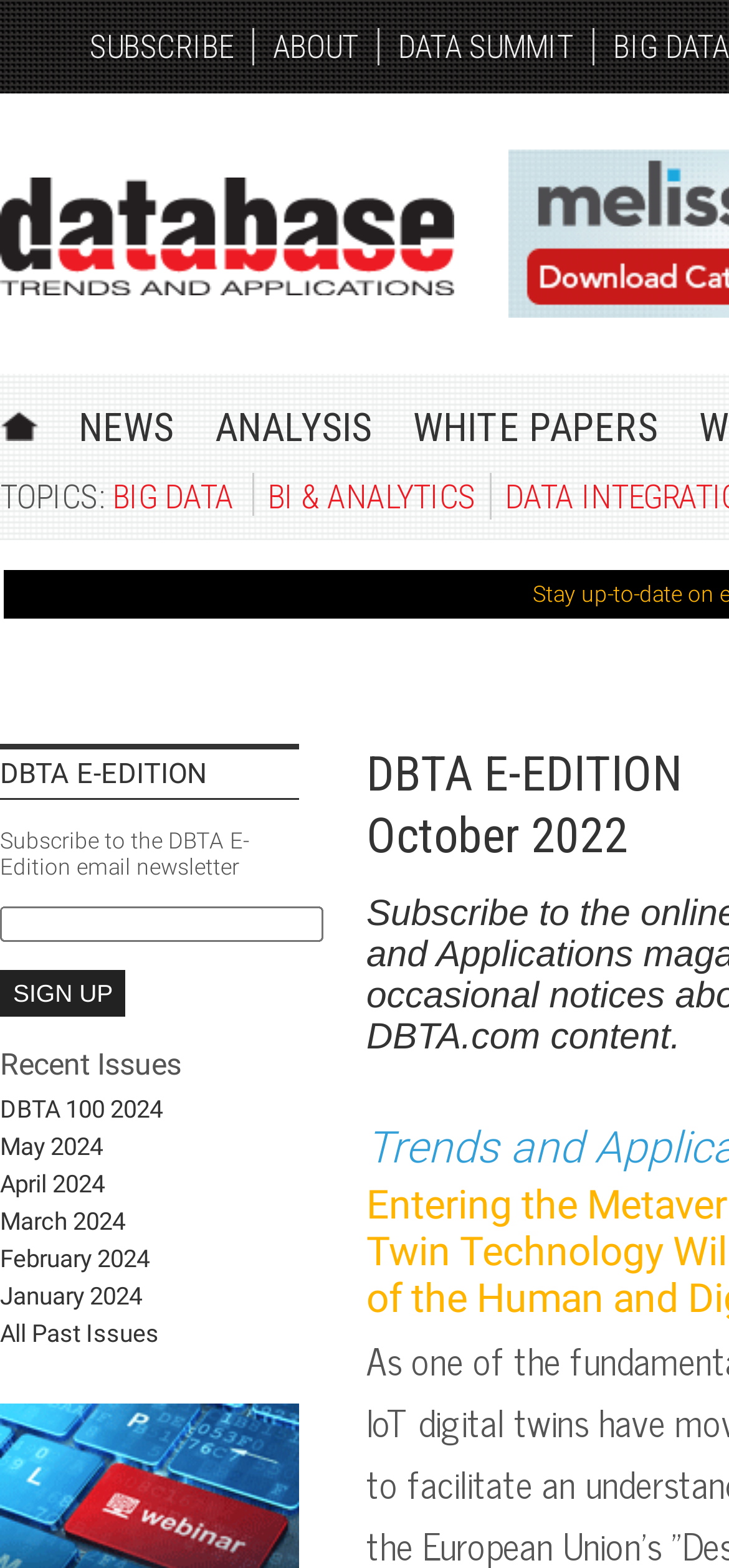Identify the bounding box coordinates of the HTML element based on this description: "Subscribe".

[0.123, 0.018, 0.321, 0.042]